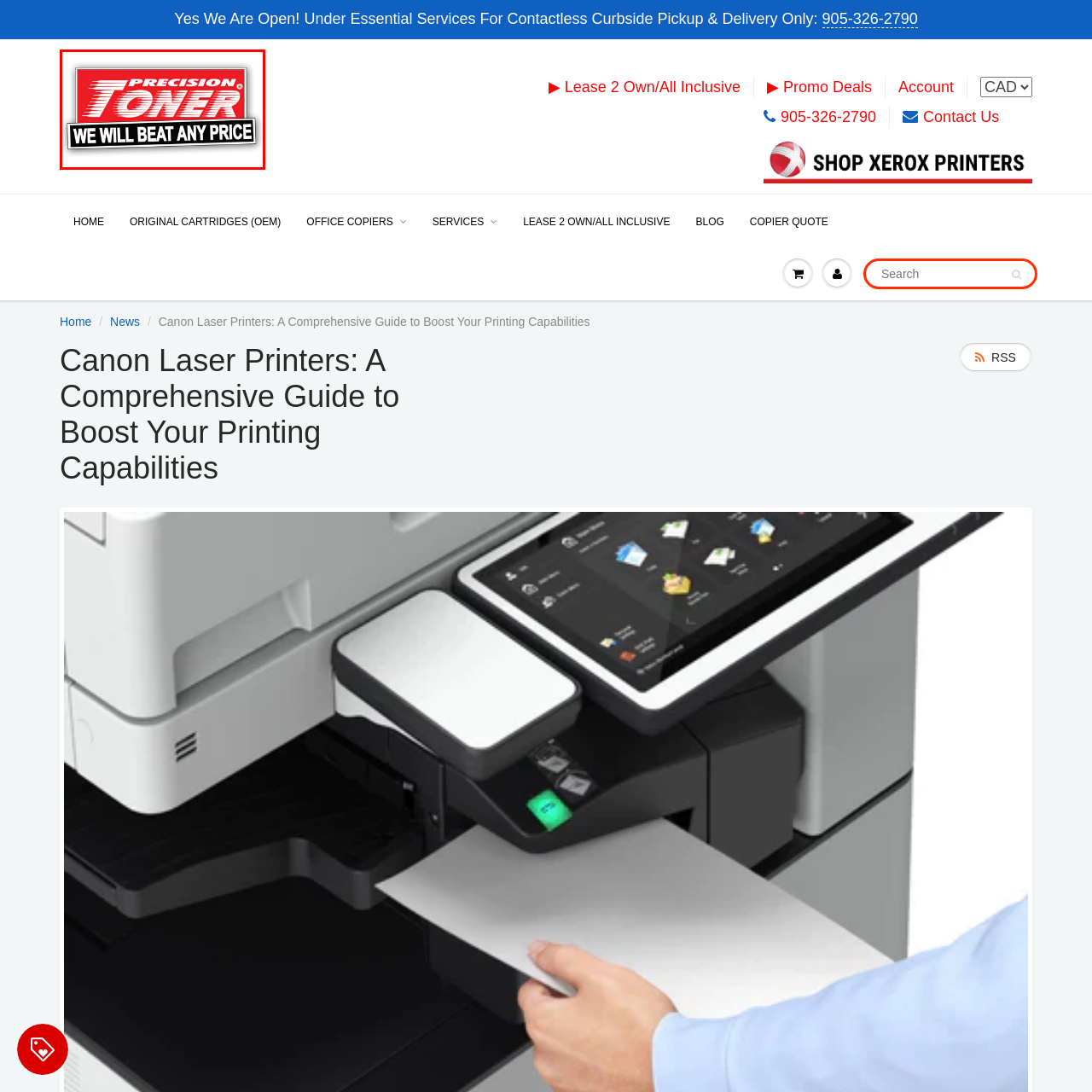What is the focus of the brand Precision Toner?
Please interpret the image highlighted by the red bounding box and offer a detailed explanation based on what you observe visually.

The logo includes the word 'TONER' highlighted in an eye-catching font, emphasizing the brand's focus on toner products.